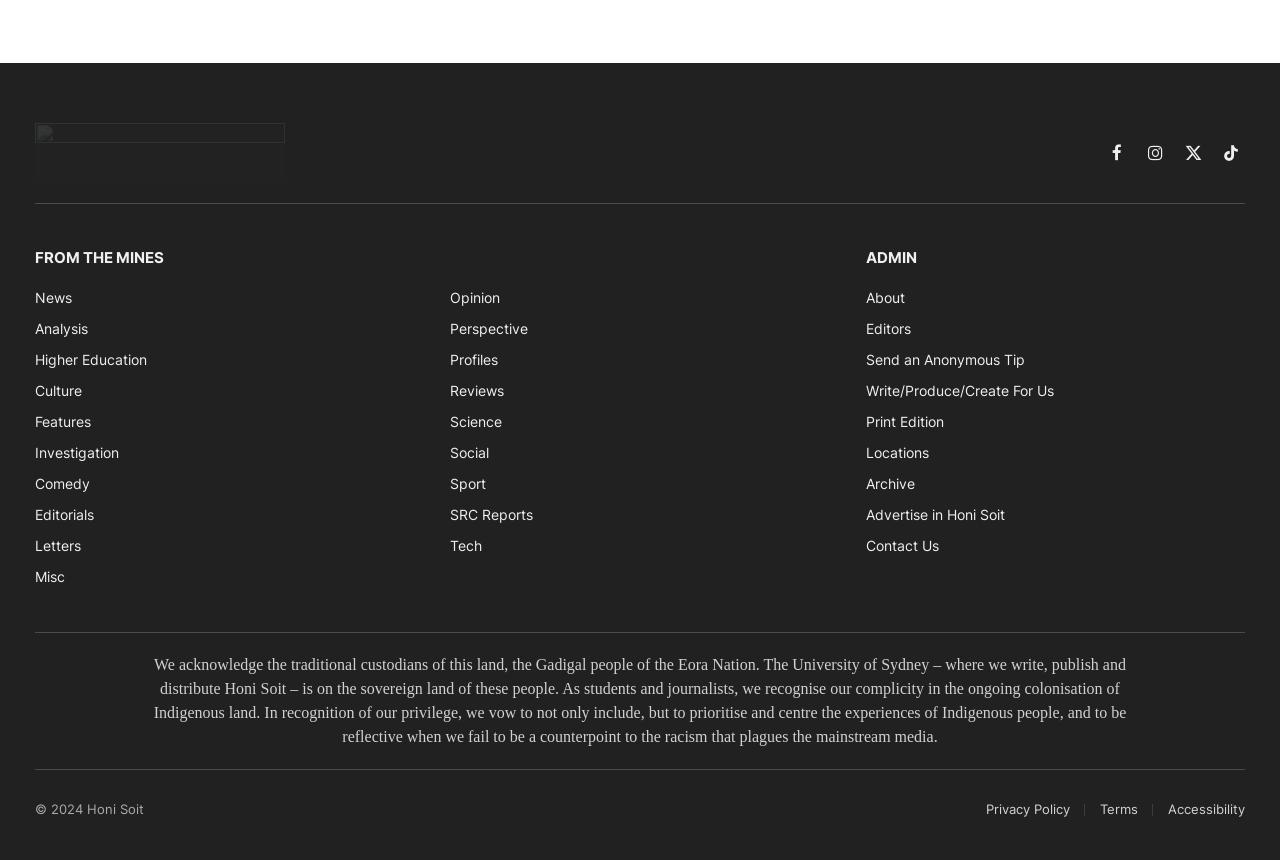Identify the bounding box coordinates of the specific part of the webpage to click to complete this instruction: "Read news articles".

[0.027, 0.336, 0.056, 0.356]